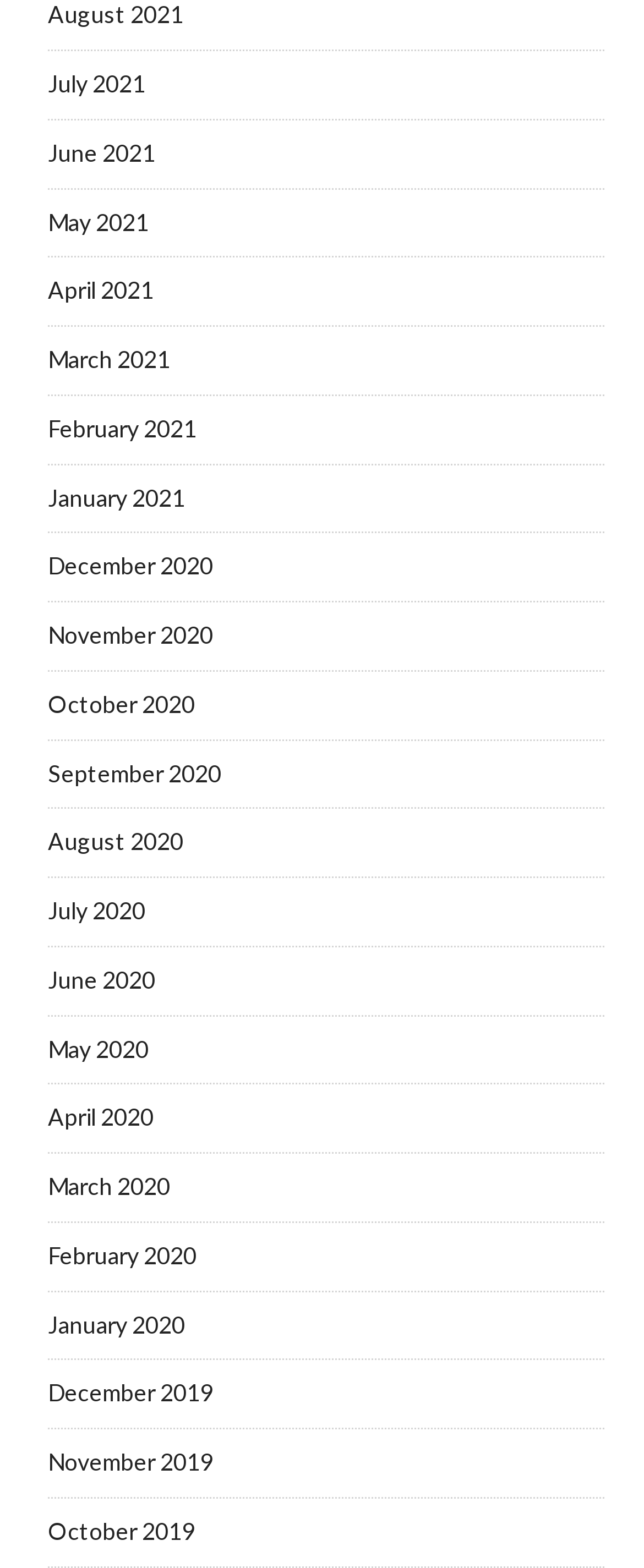Use a single word or phrase to answer the question: 
How many months are listed?

24